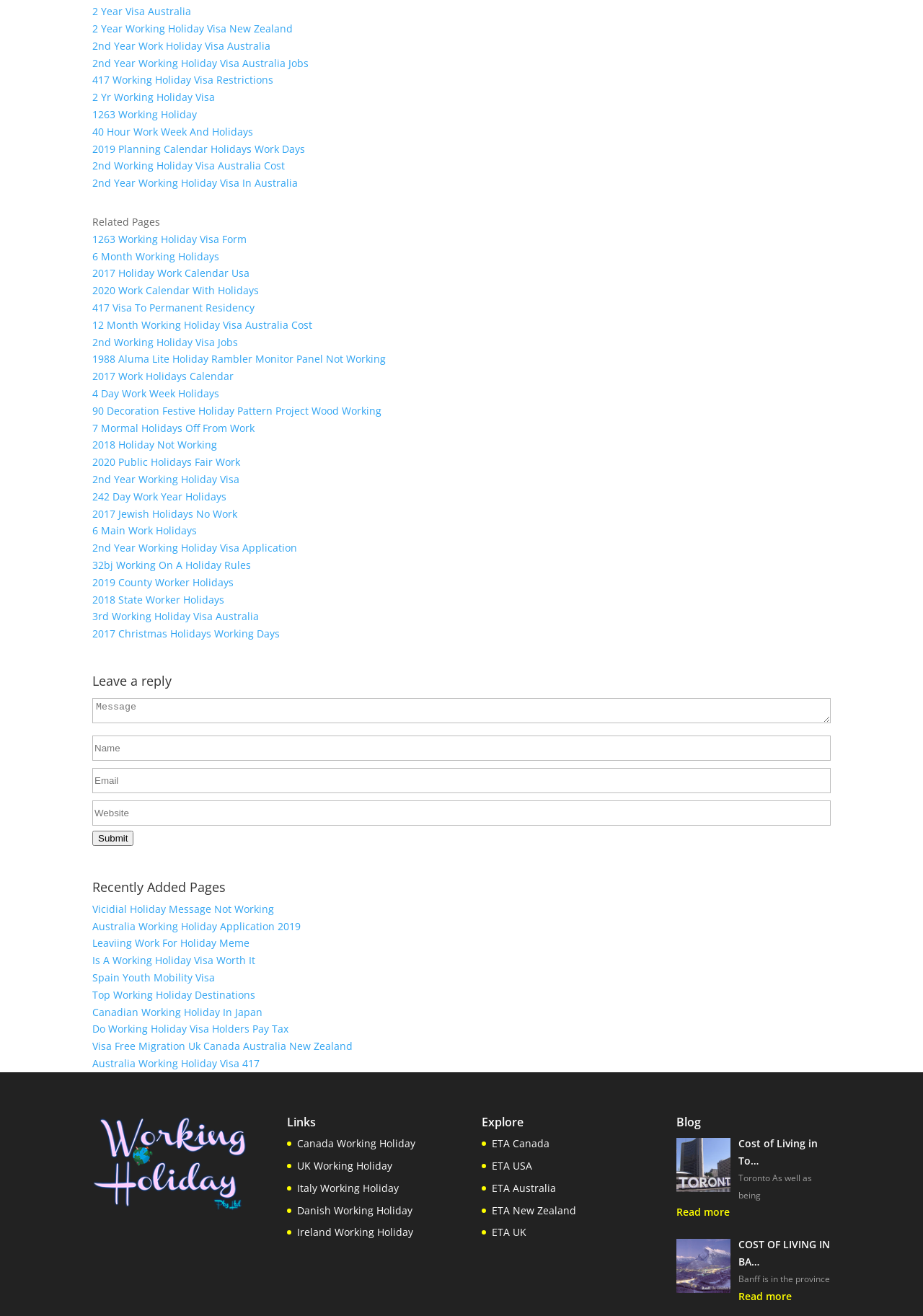Could you provide the bounding box coordinates for the portion of the screen to click to complete this instruction: "Click on the '2 Year Visa Australia' link"?

[0.1, 0.011, 0.207, 0.021]